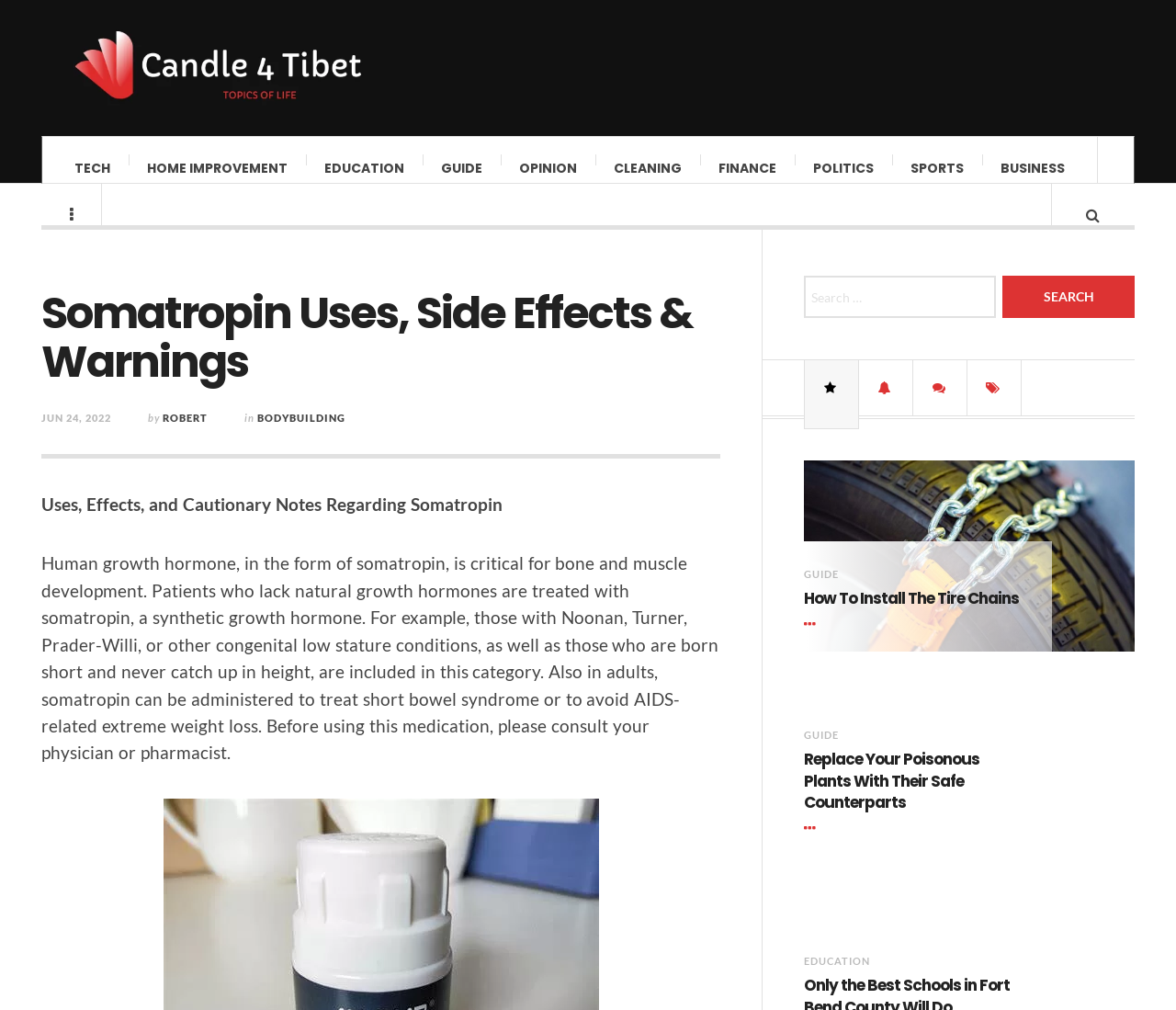Offer a detailed explanation of the webpage layout and contents.

The webpage is about Somatropin, a synthetic human growth hormone, and its uses, side effects, and warnings. At the top left corner, there is a logo of "Candle 4 Tibet" with a link to the website. Below the logo, there are several links to different categories, including TECH, HOME IMPROVEMENT, EDUCATION, GUIDE, OPINION, CLEANING, FINANCE, POLITICS, SPORTS, and BUSINESS, arranged horizontally across the top of the page.

On the right side of the top section, there are two icons, one with a search symbol and the other with a bell symbol, which are likely links to search and notification functions.

The main content of the webpage is divided into sections. The first section has a heading "Somatropin Uses, Side Effects & Warnings" and a subheading with the date "JUN 24, 2022" and the author's name "ROBERT" from "BODYBUILDING". Below the subheading, there is a paragraph of text that explains the uses of somatropin, including treating patients with congenital low stature conditions and short bowel syndrome, as well as preventing AIDS-related extreme weight loss. The text also advises consulting a physician or pharmacist before using the medication.